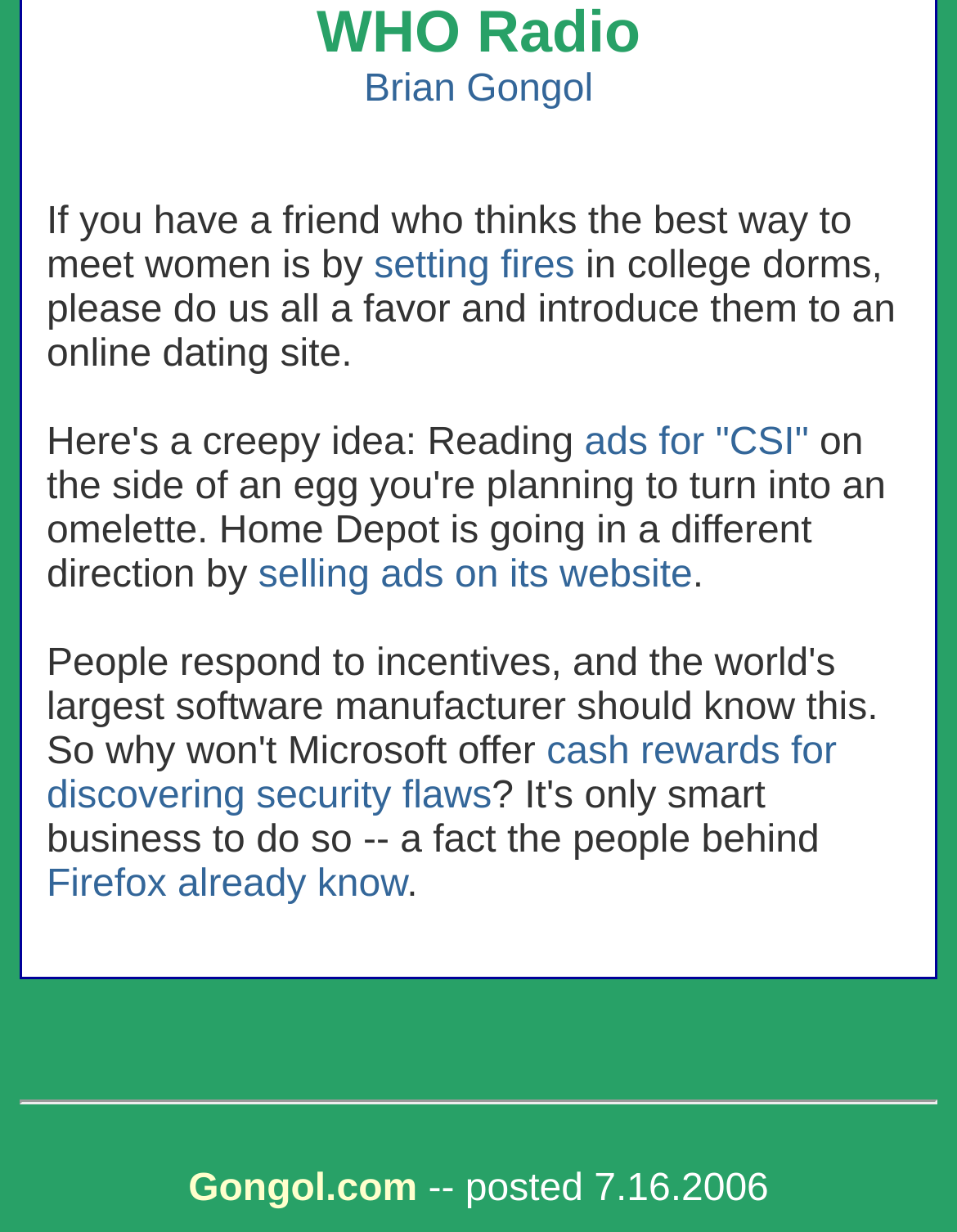Please determine the bounding box of the UI element that matches this description: ads for "CSI". The coordinates should be given as (top-left x, top-left y, bottom-right x, bottom-right y), with all values between 0 and 1.

[0.611, 0.343, 0.845, 0.376]